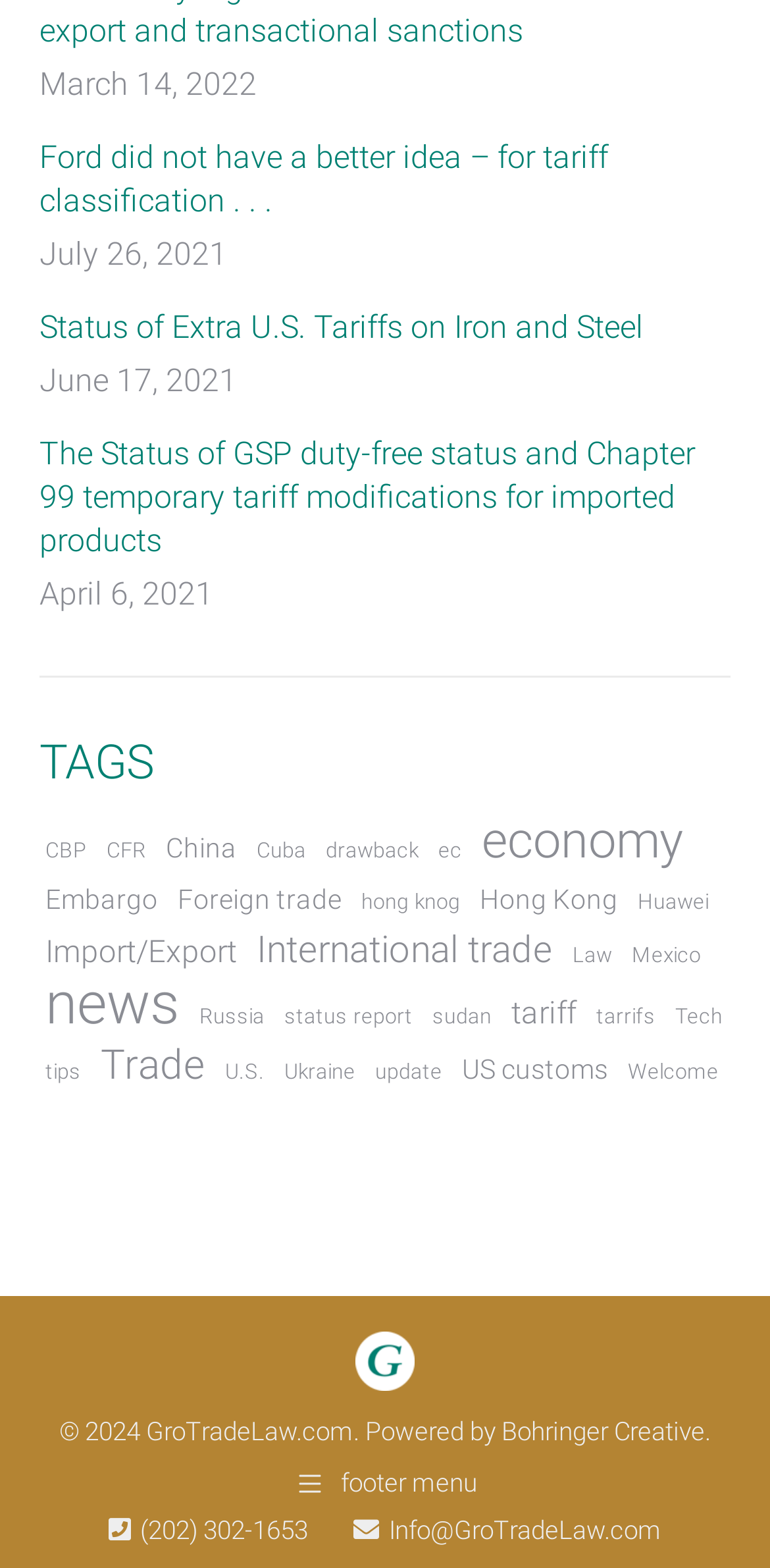What is the earliest date mentioned on this webpage?
Based on the image, answer the question with as much detail as possible.

I looked at the time elements on the webpage and found the earliest date mentioned, which is April 6, 2021, associated with the article 'The Status of GSP duty-free status and Chapter 99 temporary tariff modifications for imported products'.